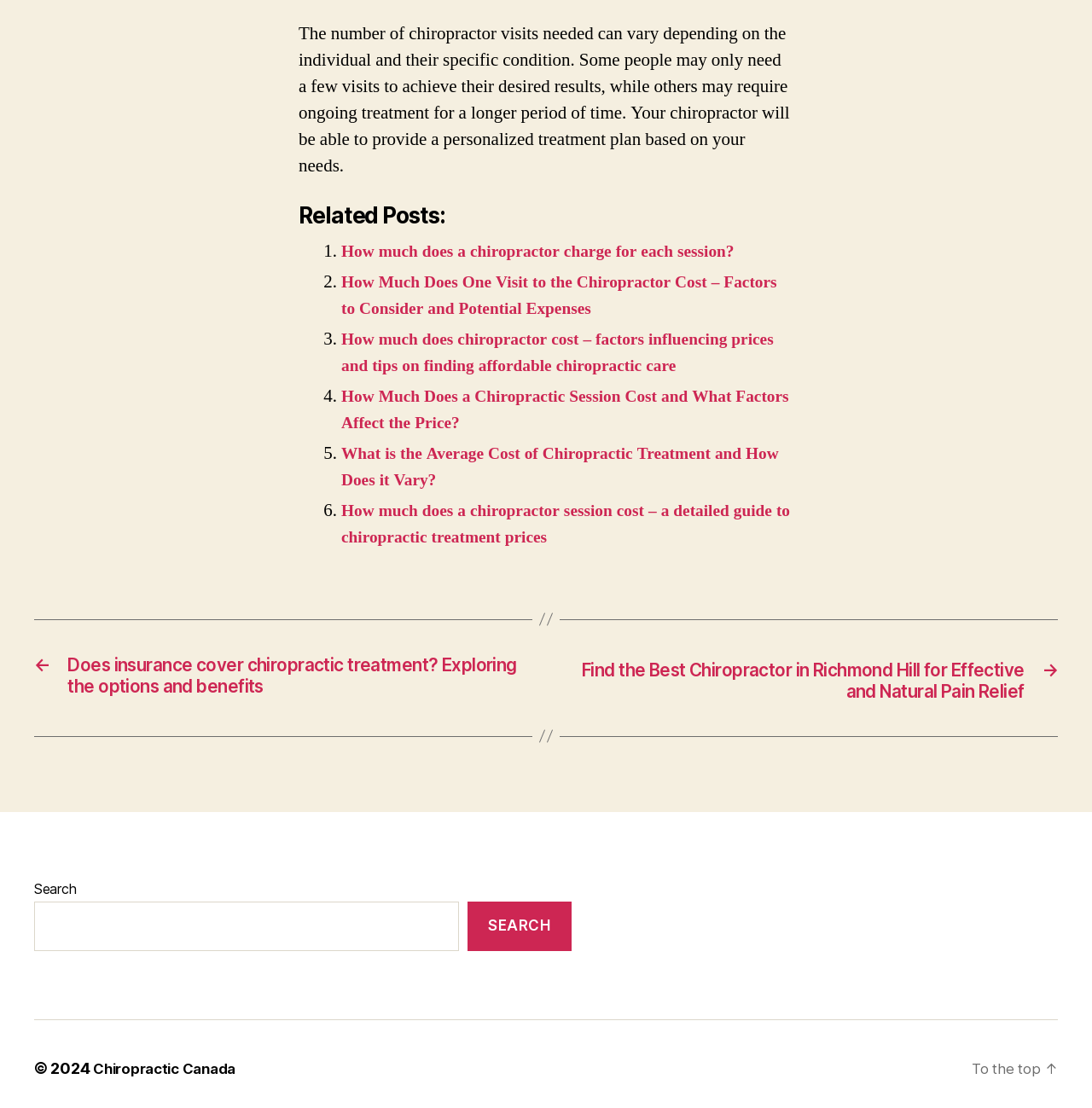What is the purpose of the 'Related Posts' section?
Using the image as a reference, deliver a detailed and thorough answer to the question.

The 'Related Posts' section, indicated by the heading element with ID 495, contains a list of links to related articles or posts. The purpose of this section is to provide users with additional resources or information related to the topic of chiropractic care.